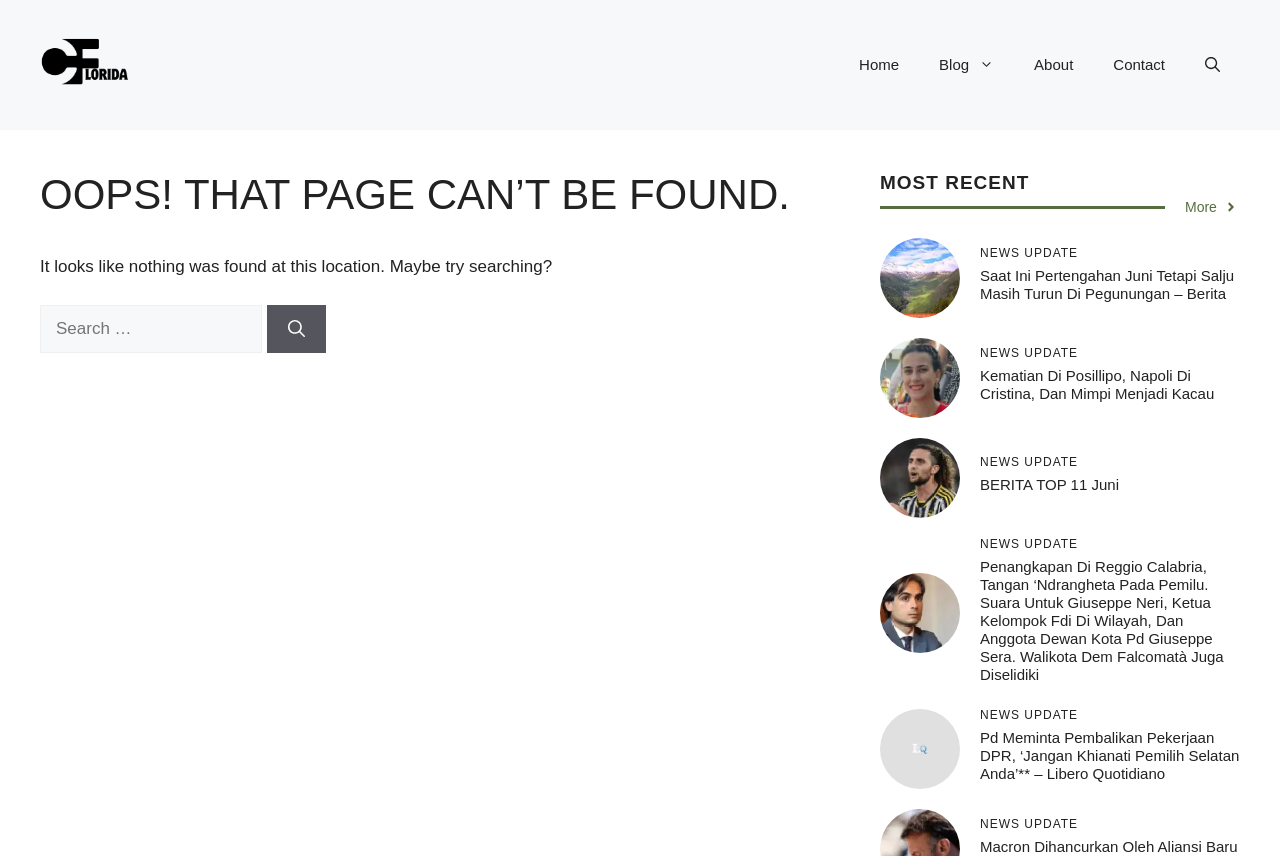From the element description Home, predict the bounding box coordinates of the UI element. The coordinates must be specified in the format (top-left x, top-left y, bottom-right x, bottom-right y) and should be within the 0 to 1 range.

[0.656, 0.041, 0.718, 0.111]